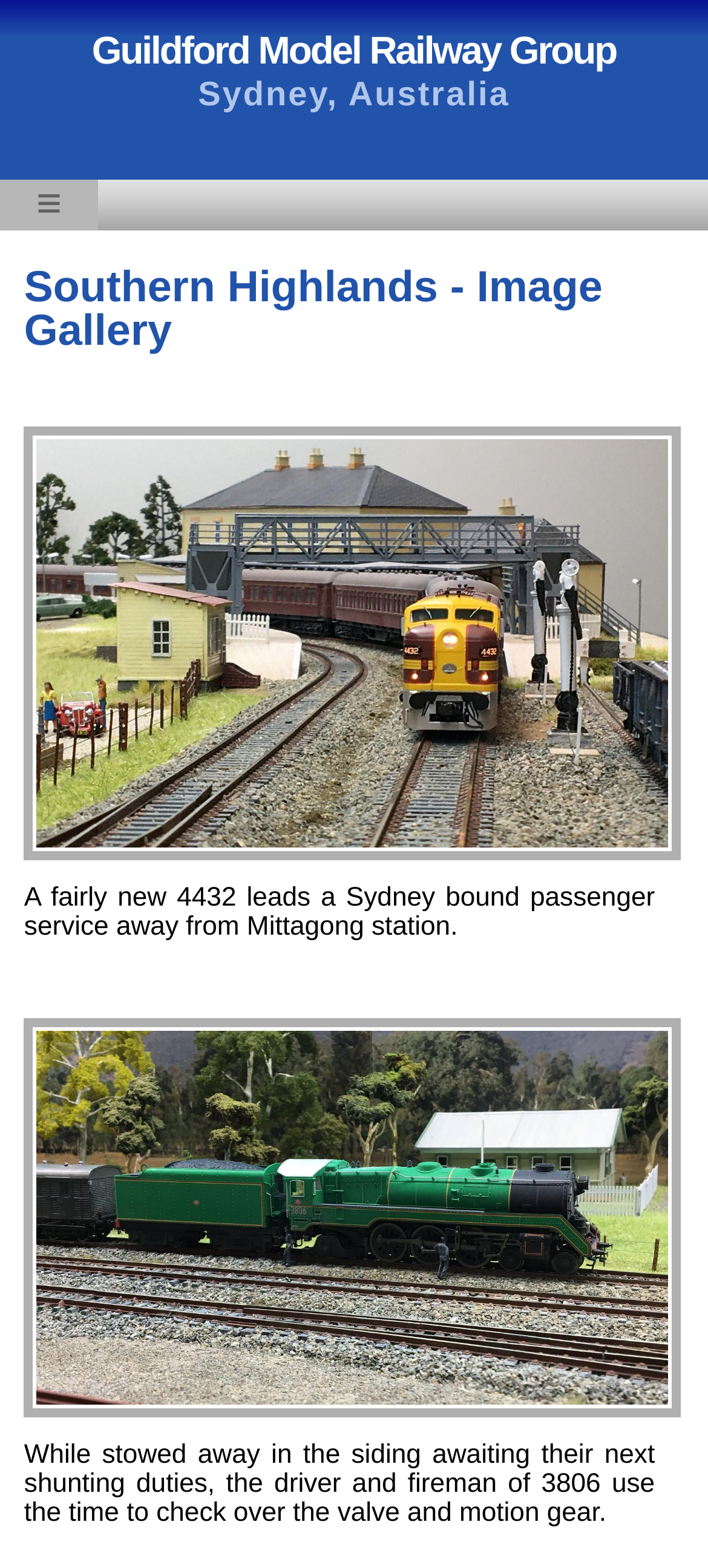Identify the bounding box for the described UI element: "Guildford Model Railway Group".

[0.13, 0.019, 0.87, 0.046]